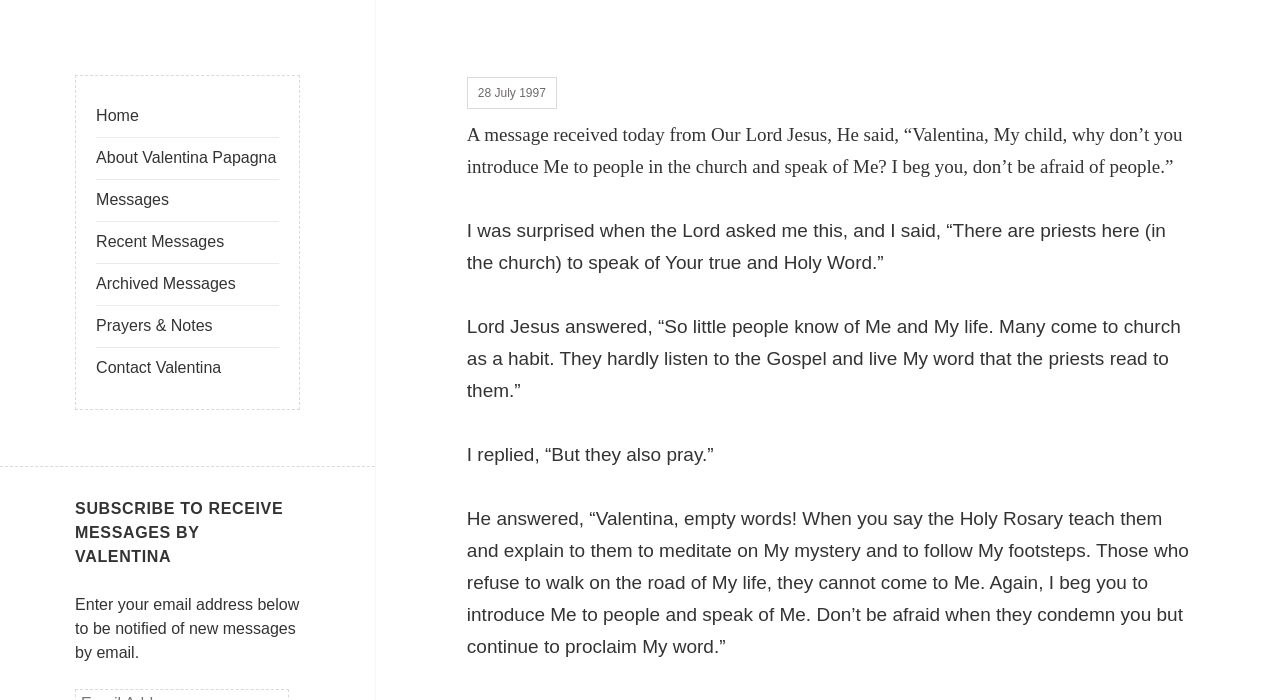From the webpage screenshot, identify the region described by About Valentina Papagna. Provide the bounding box coordinates as (top-left x, top-left y, bottom-right x, bottom-right y), with each value being a floating point number between 0 and 1.

[0.075, 0.197, 0.218, 0.256]